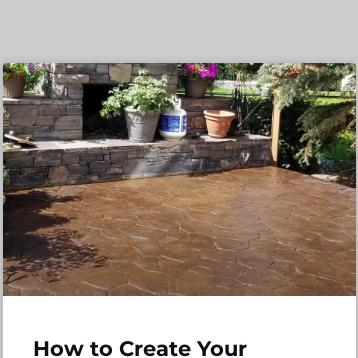Formulate a detailed description of the image content.

The image features a beautifully designed concrete patio that showcases a textured, stone-like surface, giving it an elegant and natural appearance. The patio is surrounded by lush greenery and vibrant flowers in pots, enhancing the serene outdoor atmosphere. In the background, there's a charming stone wall that complements the patio’s design, along with a cozy fireplace area, making it an inviting space for relaxation or gatherings. This visual is part of a blog article titled "How to Create Your Dream Concrete Patio," which offers insights and tips for transforming outdoor spaces into stylish, functional retreats, particularly benefitting homes in Calgary’s variable weather.